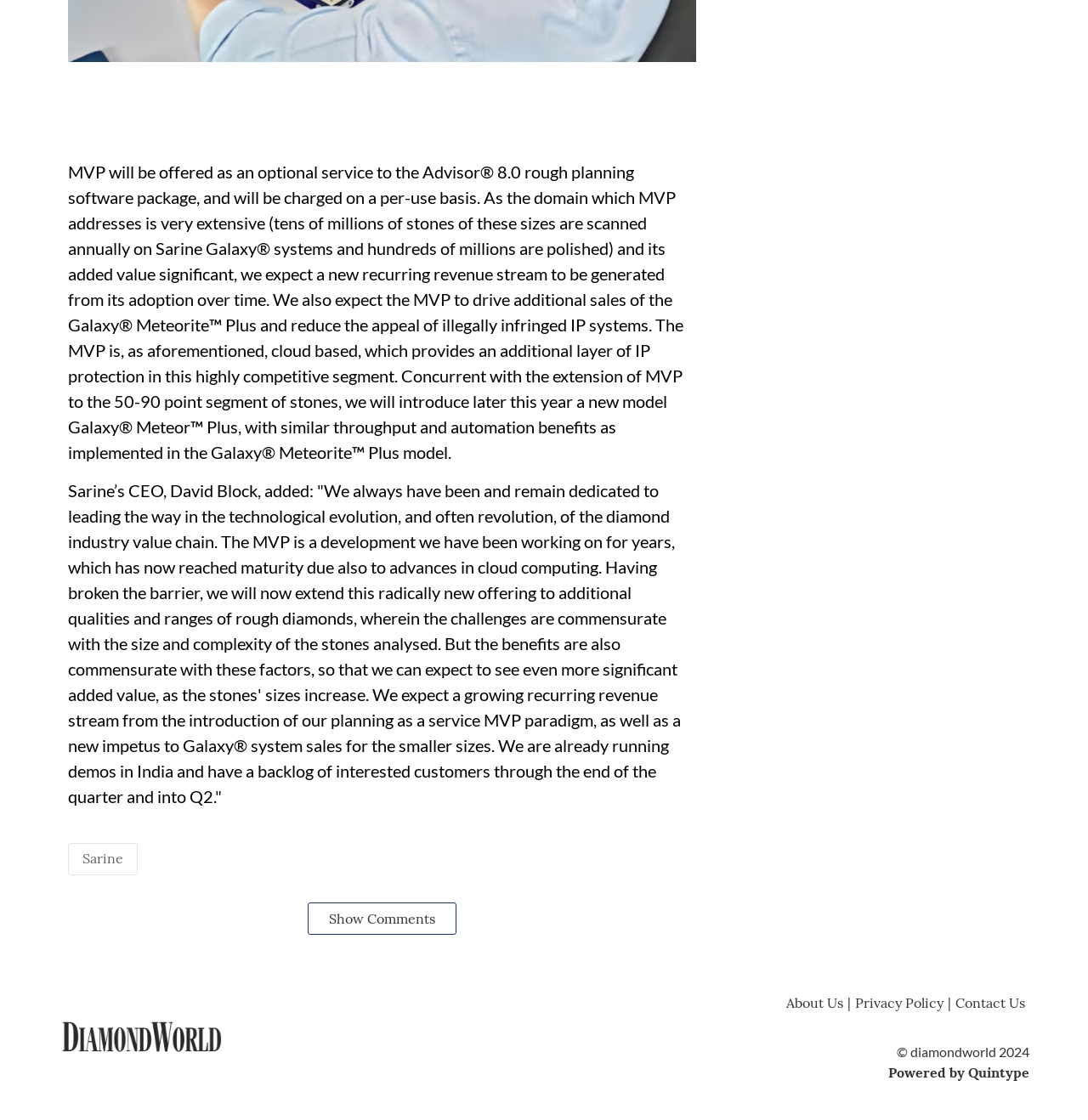Using details from the image, please answer the following question comprehensively:
What is the year mentioned in the copyright notice at the bottom of the webpage?

The copyright notice at the bottom of the webpage reads '© diamondworld 2024', indicating that the year is 2024.